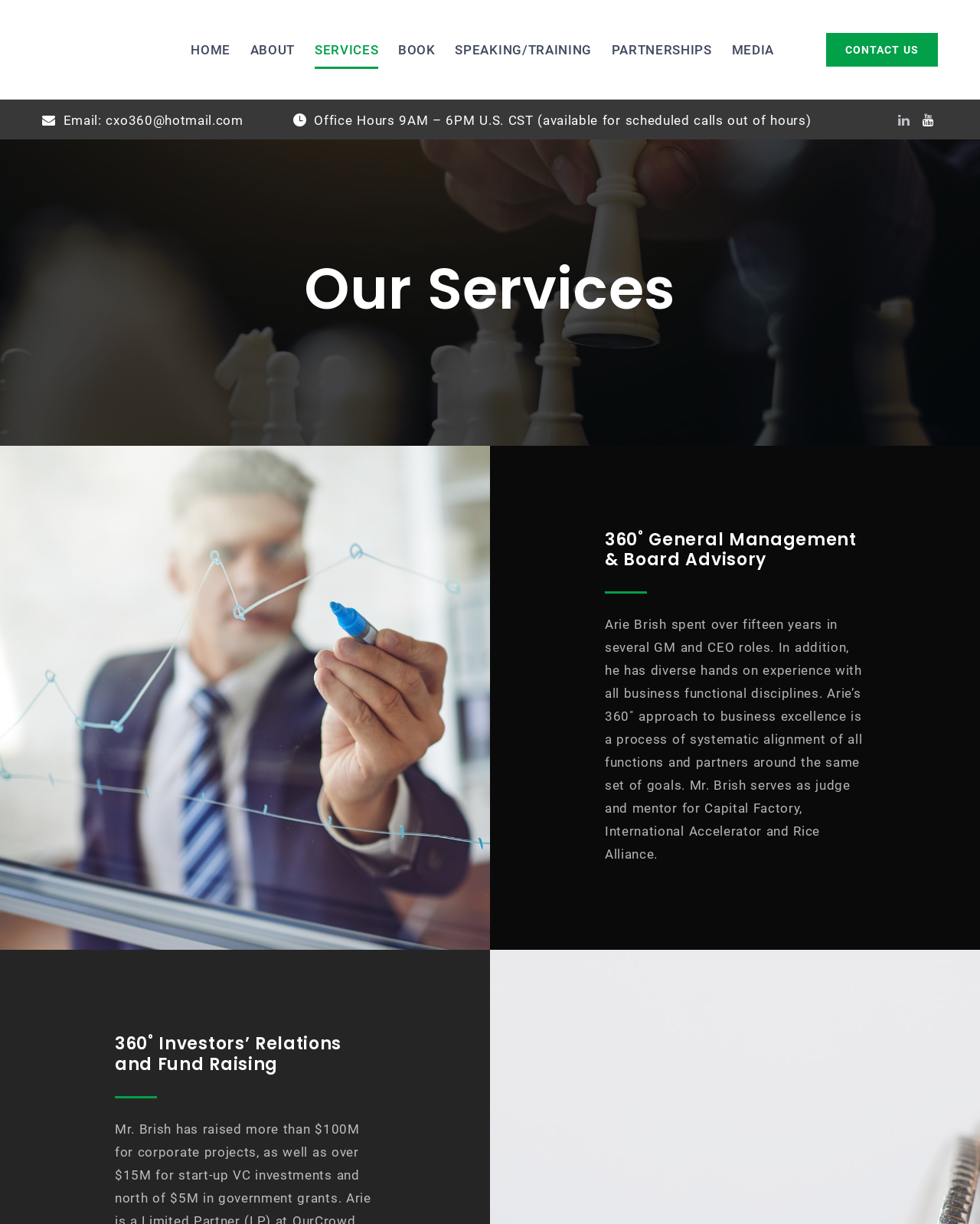What are the office hours?
Using the screenshot, give a one-word or short phrase answer.

9AM – 6PM U.S. CST